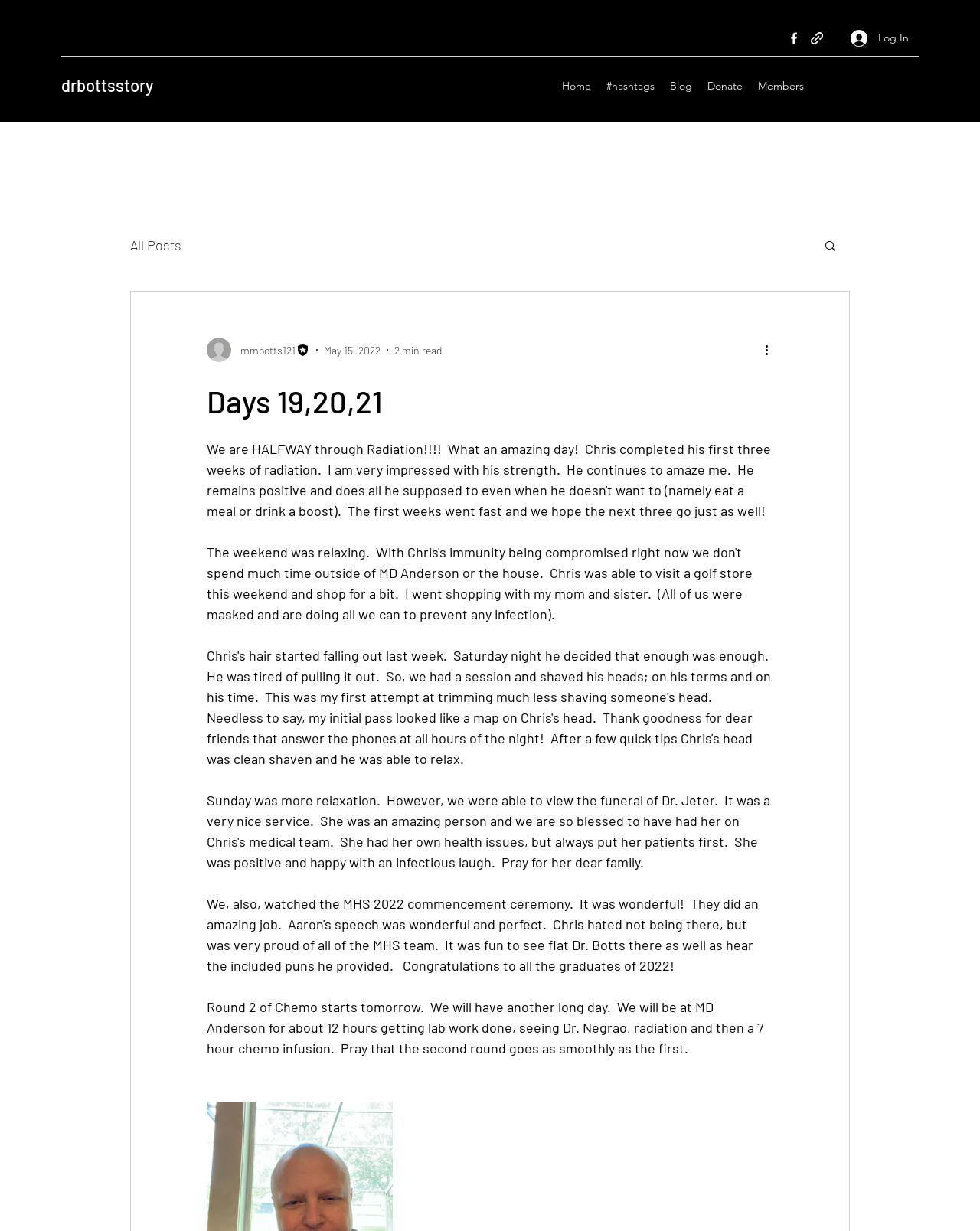Find the bounding box coordinates of the UI element according to this description: "aria-label="More actions"".

[0.778, 0.277, 0.797, 0.292]